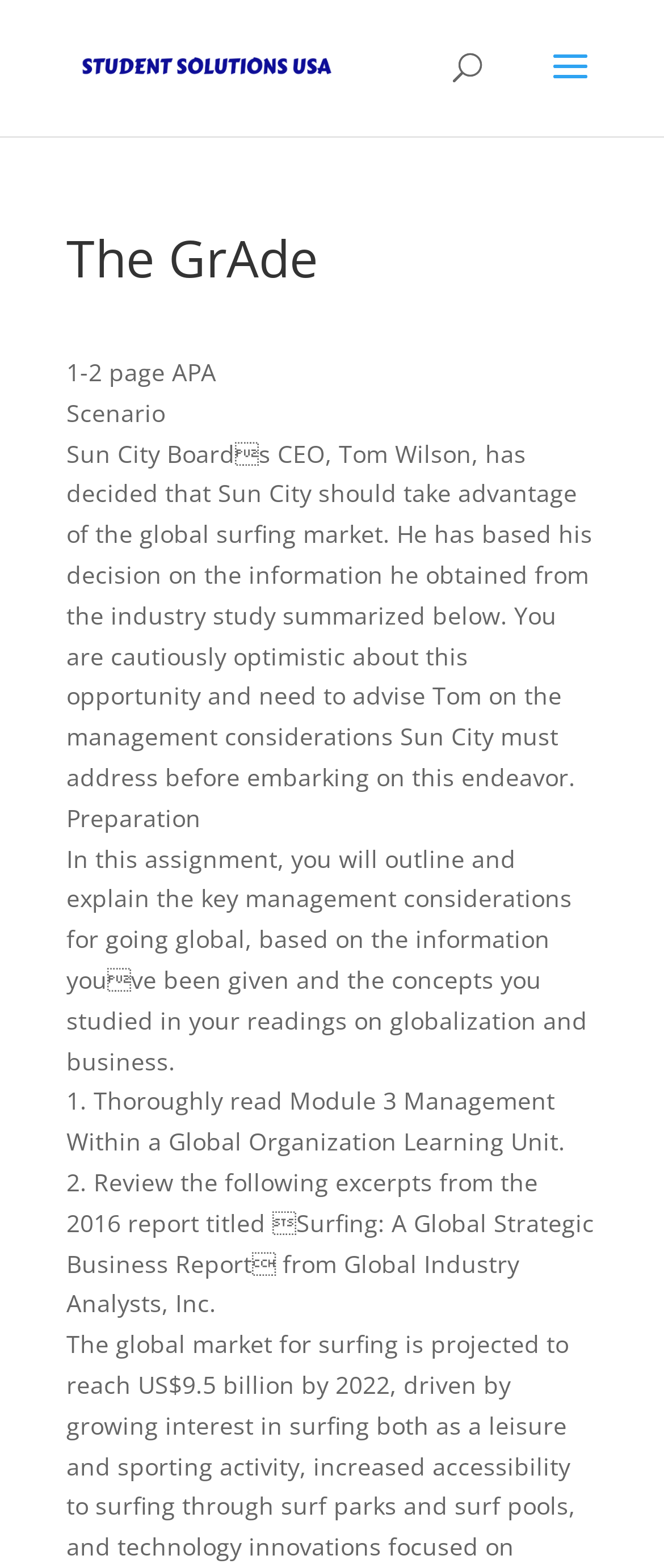Describe every aspect of the webpage comprehensively.

The webpage appears to be an academic assignment or study resource, with a focus on a business scenario related to the global surfing market. At the top-left corner, there is a link and an image, both labeled "STUDENT SOLUTION USA". Below this, there is a search bar that spans across the top of the page. 

The main content of the page is divided into sections, with headings and paragraphs of text. The first section has a heading "The GrAde" and introduces a scenario where Sun City Board's CEO, Tom Wilson, decides to take advantage of the global surfing market. The text explains that the user needs to advise Tom on the management considerations Sun City must address before embarking on this endeavor.

Below this, there is a section labeled "Preparation" that outlines the assignment requirements. The user is asked to outline and explain the key management considerations for going global, based on the provided information and concepts studied in readings on globalization and business.

Further down, there are step-by-step instructions for completing the assignment, including reading a specific learning unit and reviewing excerpts from a report titled "Surfing: A Global Strategic Business Report" from Global Industry Analysts, Inc. Overall, the page appears to be a structured guide for students to complete an assignment related to business and globalization.